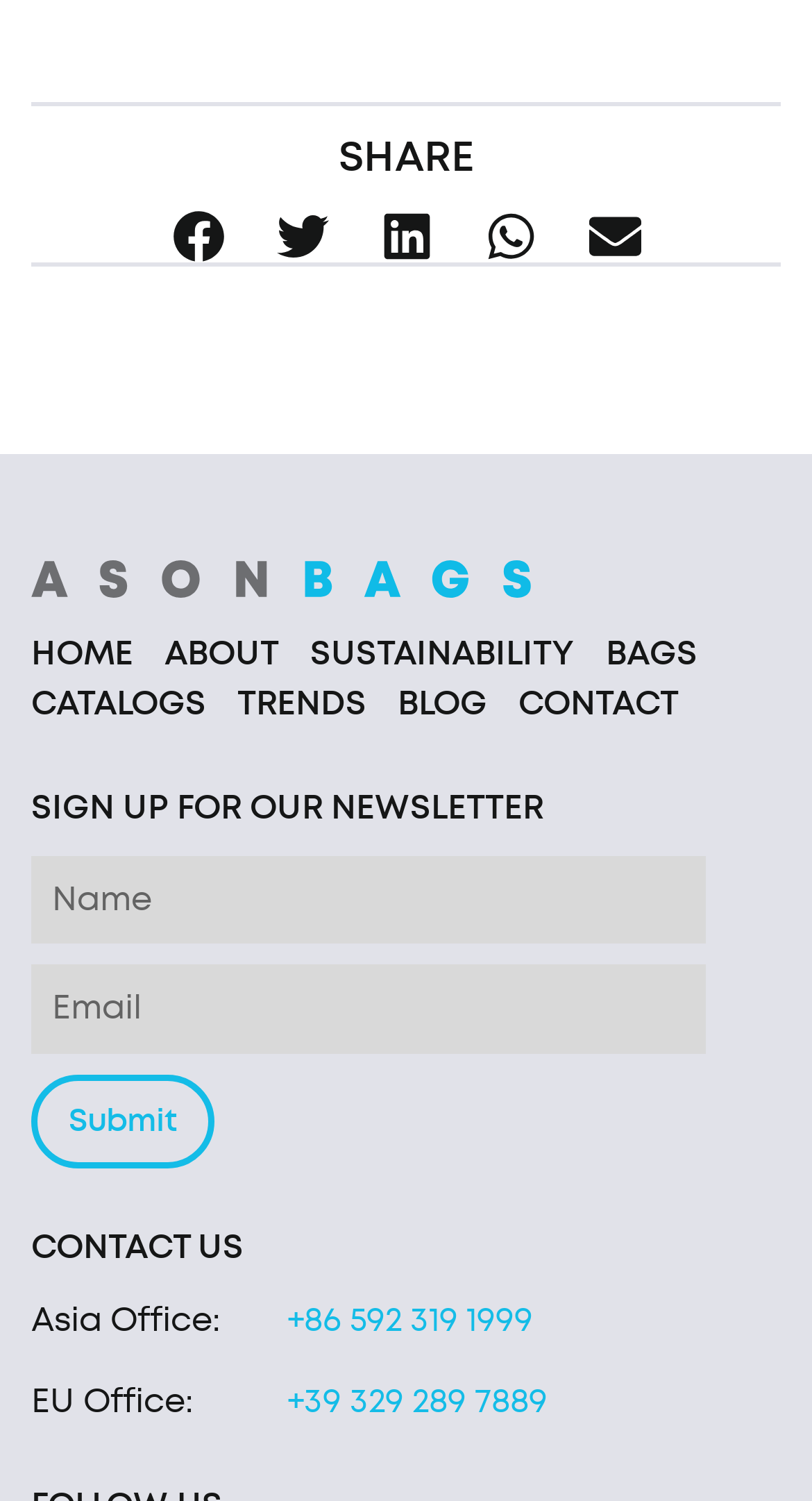Reply to the question with a single word or phrase:
What is the contact information for the Asia Office?

+86 592 319 1999